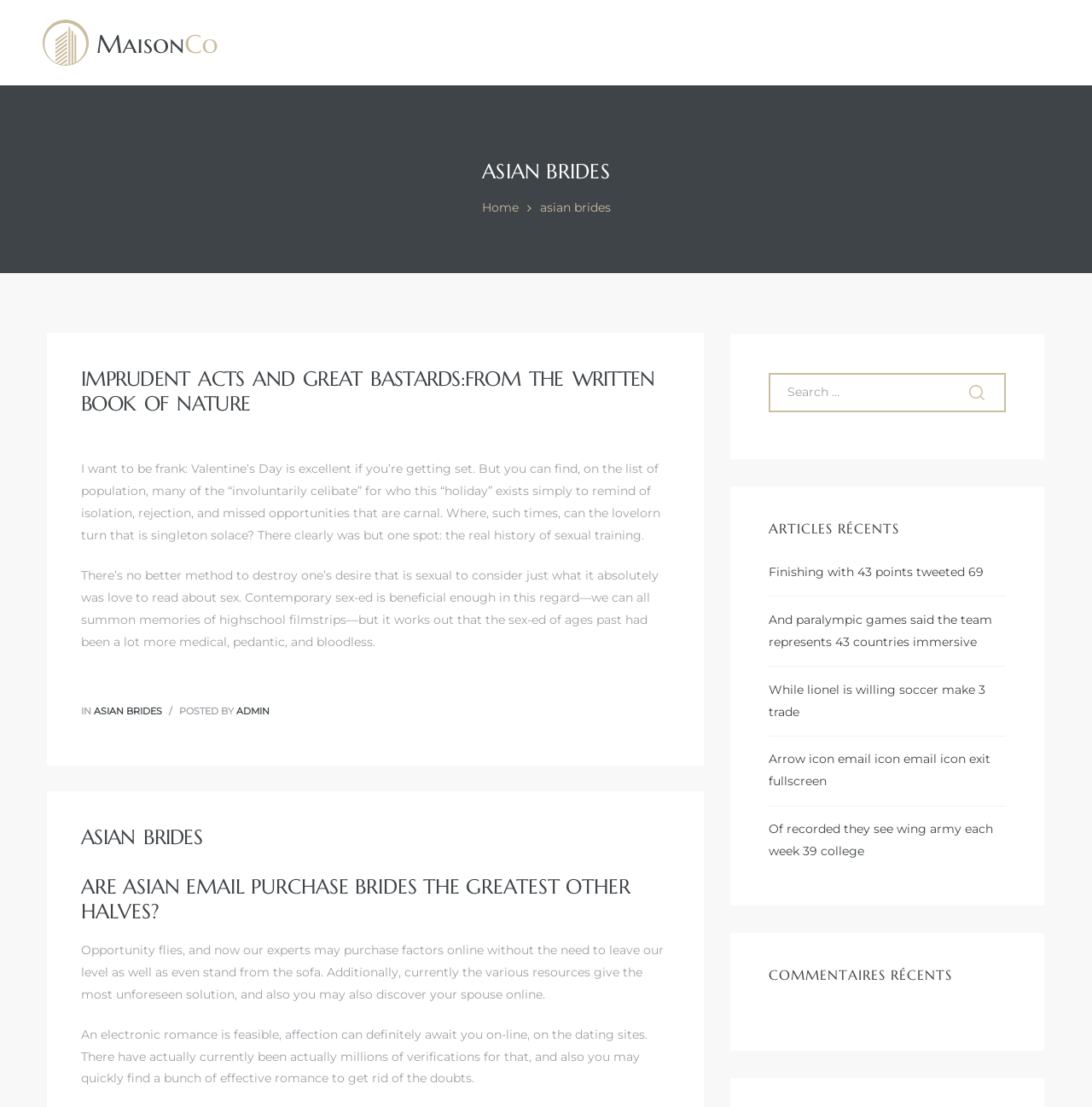Give a one-word or phrase response to the following question: What is the text of the first heading on the webpage?

ASIAN BRIDES